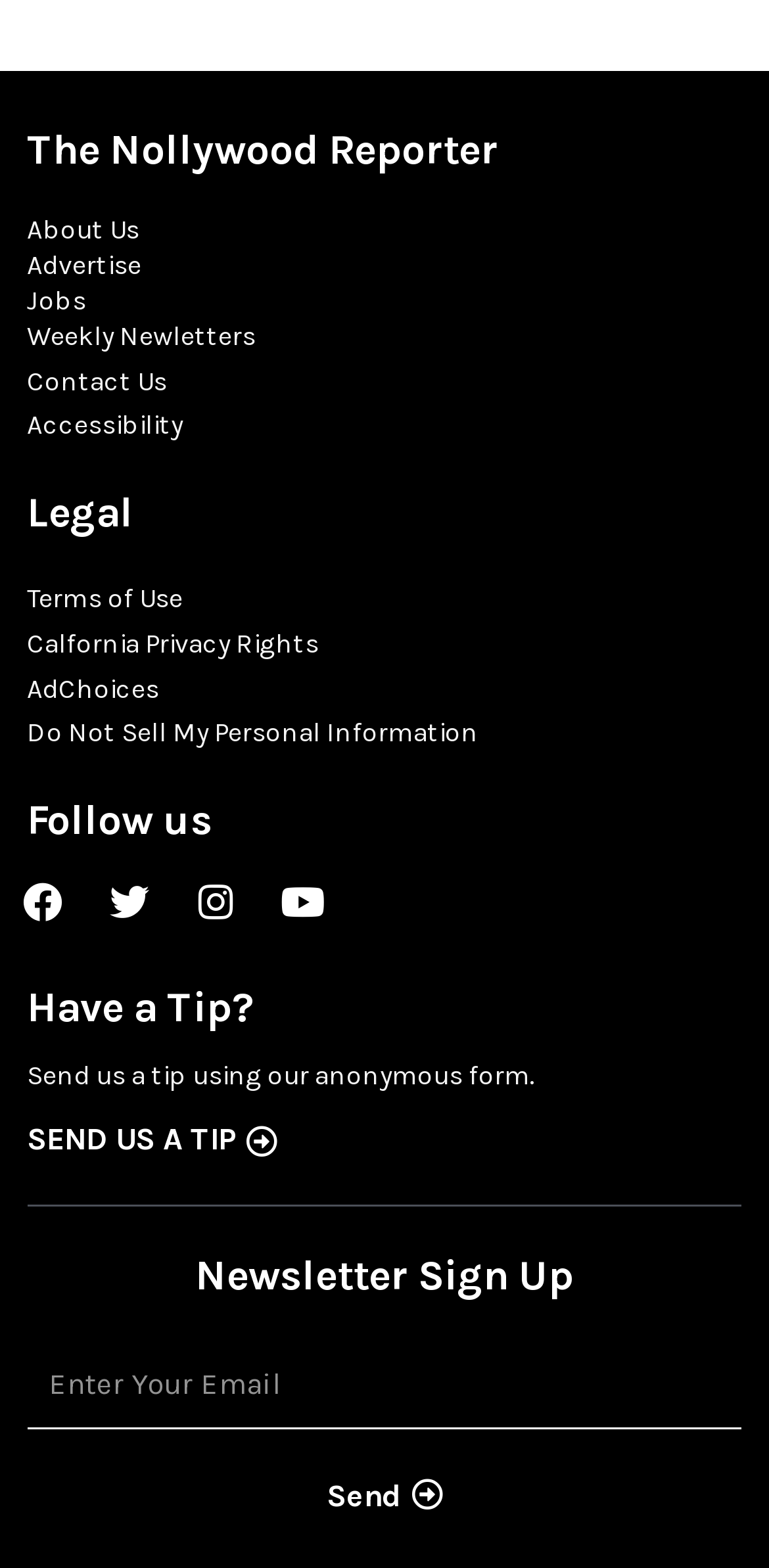Pinpoint the bounding box coordinates for the area that should be clicked to perform the following instruction: "Click on SEND US A TIP".

[0.035, 0.717, 0.361, 0.737]